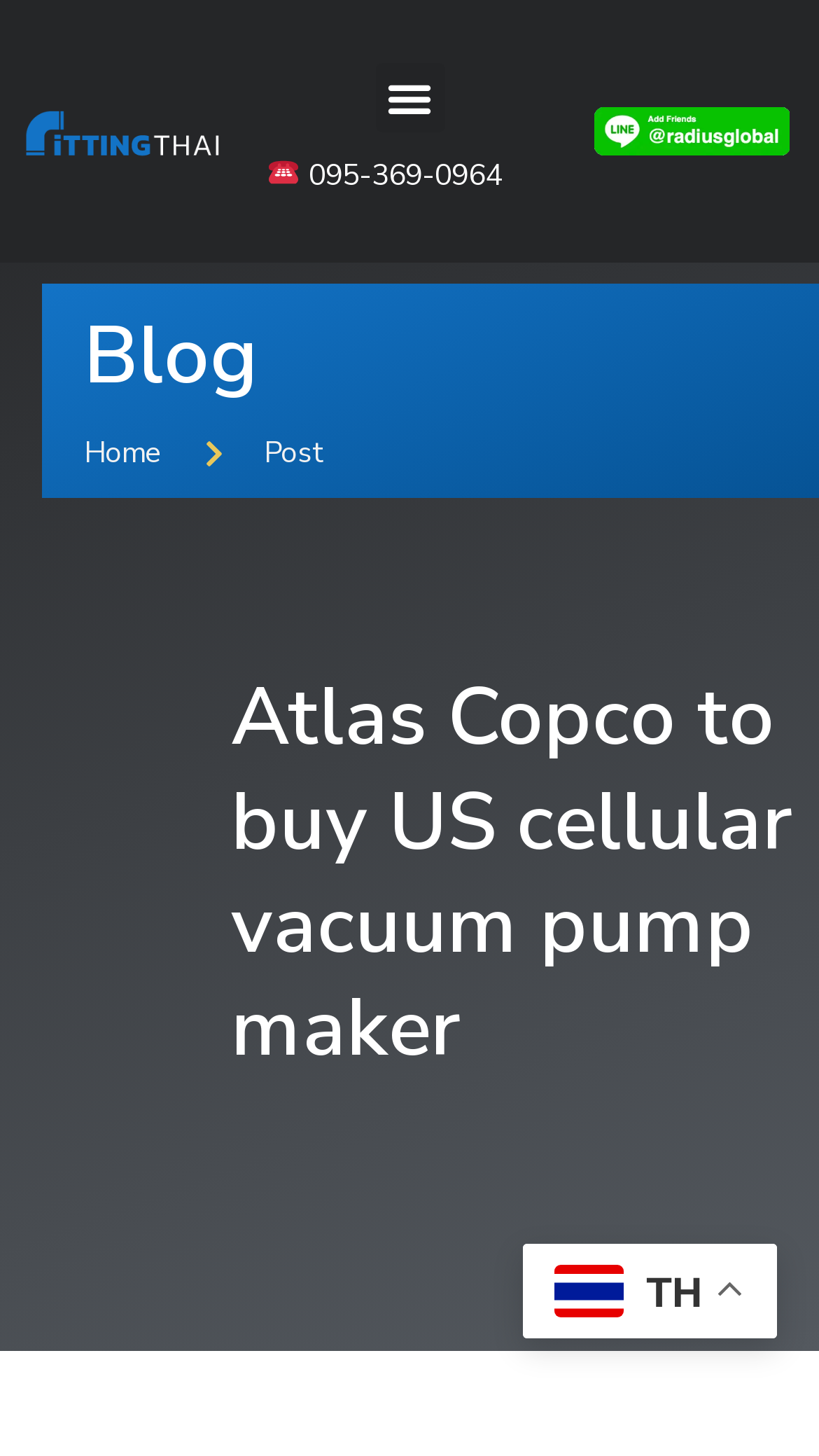What is the language of the webpage?
Using the visual information, answer the question in a single word or phrase.

Thai